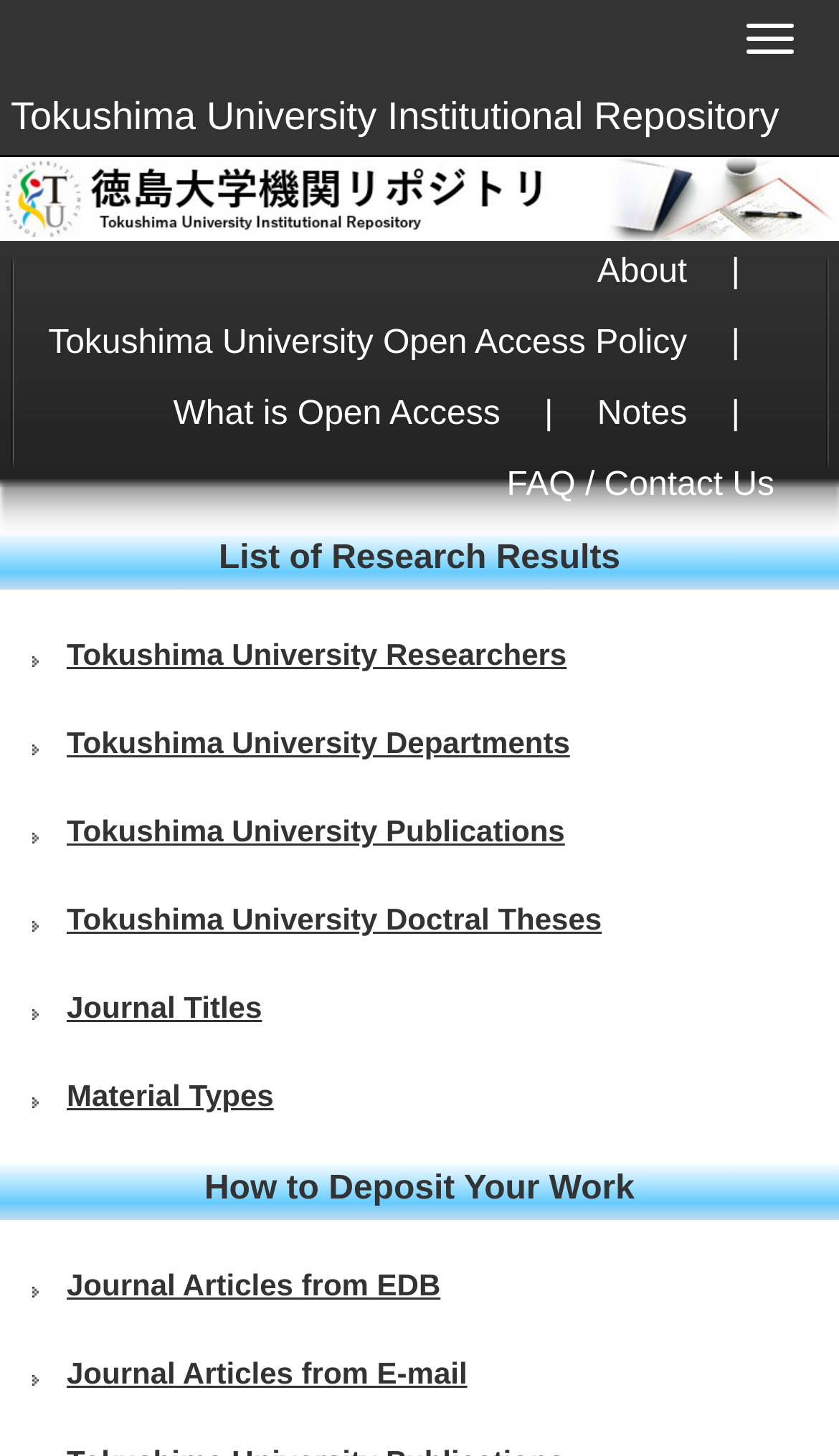Find the bounding box coordinates of the element I should click to carry out the following instruction: "Check FAQ / Contact Us".

[0.604, 0.317, 0.923, 0.366]